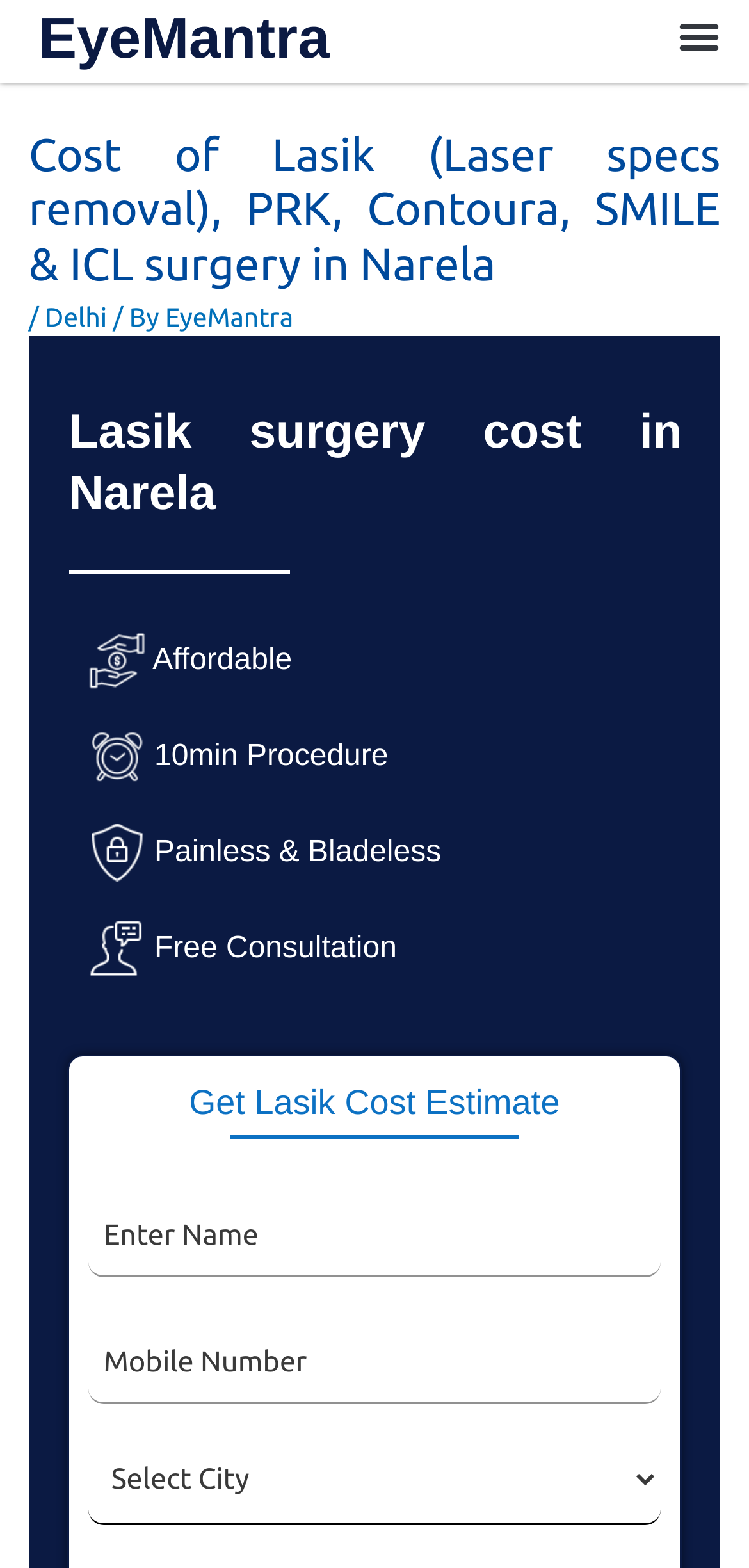Refer to the image and provide an in-depth answer to the question:
Is the Lasik procedure painful?

The webpage mentions 'Painless & Bladeless' in a static text element, indicating that the Lasik procedure is both painless and bladeless.